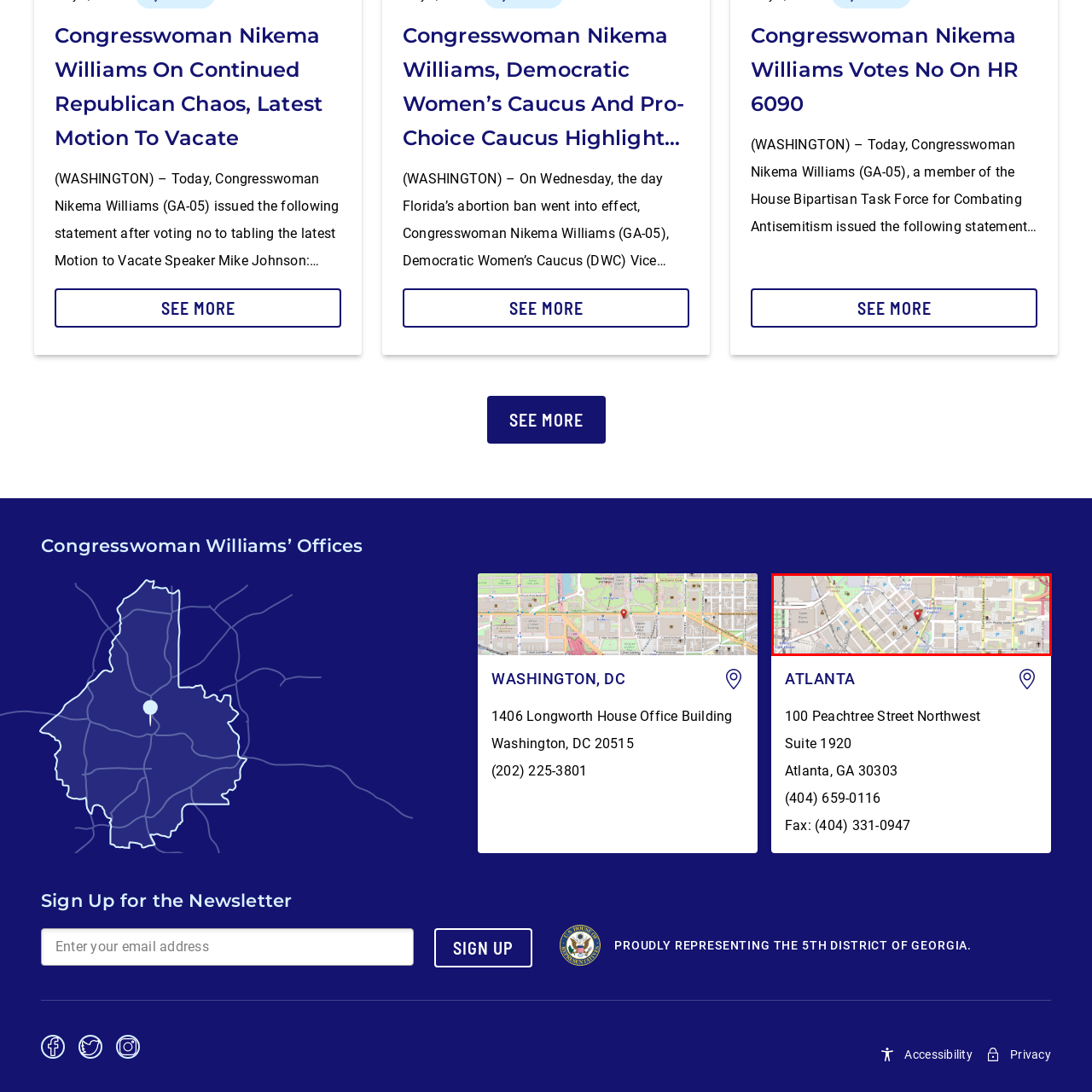Please scrutinize the image marked by the red boundary and answer the question that follows with a detailed explanation, using the image as evidence: 
What is the location of Congresswoman Nikema Williams' office in Atlanta?

The location of Congresswoman Nikema Williams' office can be inferred from the caption, which mentions that the marked area features prominent landmarks and streets around Peachtree Center. This suggests that her office is located in or near Peachtree Center in Atlanta, Georgia.